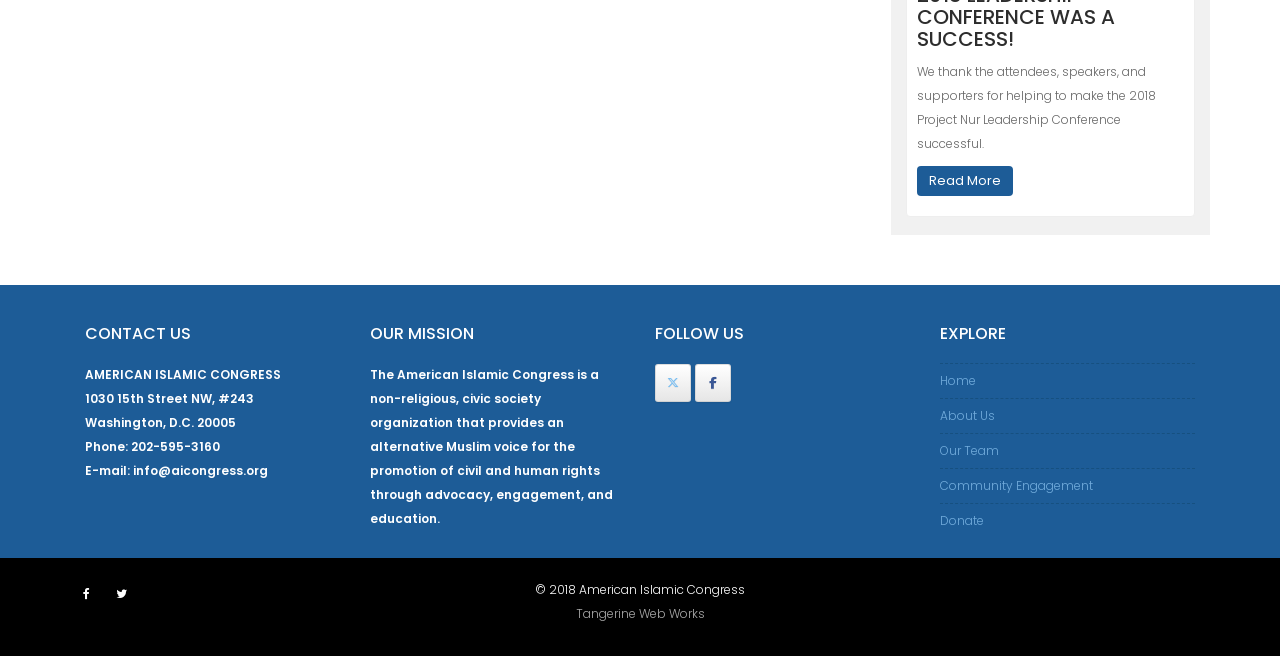How many links are in the 'EXPLORE' section?
Using the visual information from the image, give a one-word or short-phrase answer.

5